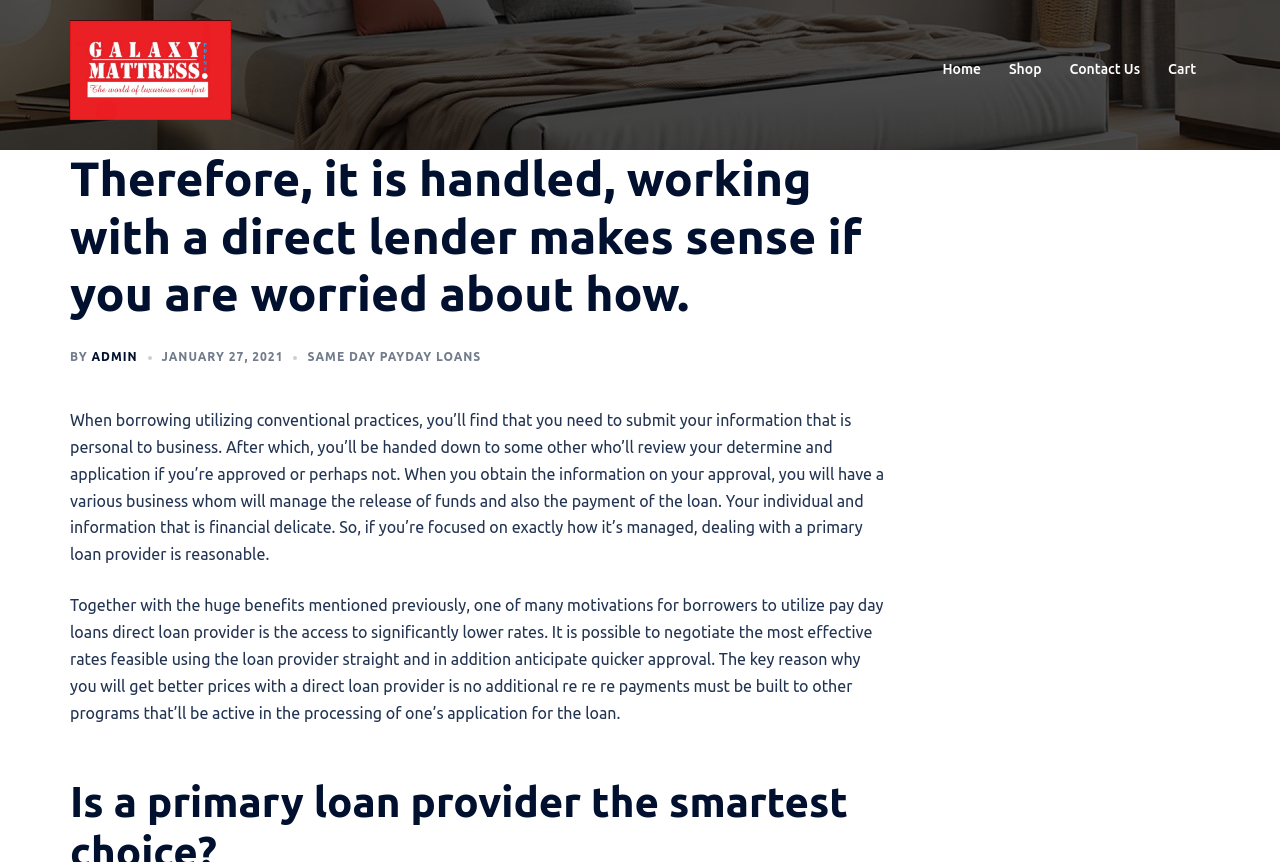What is the topic of the main content?
Using the visual information, respond with a single word or phrase.

Payday loans